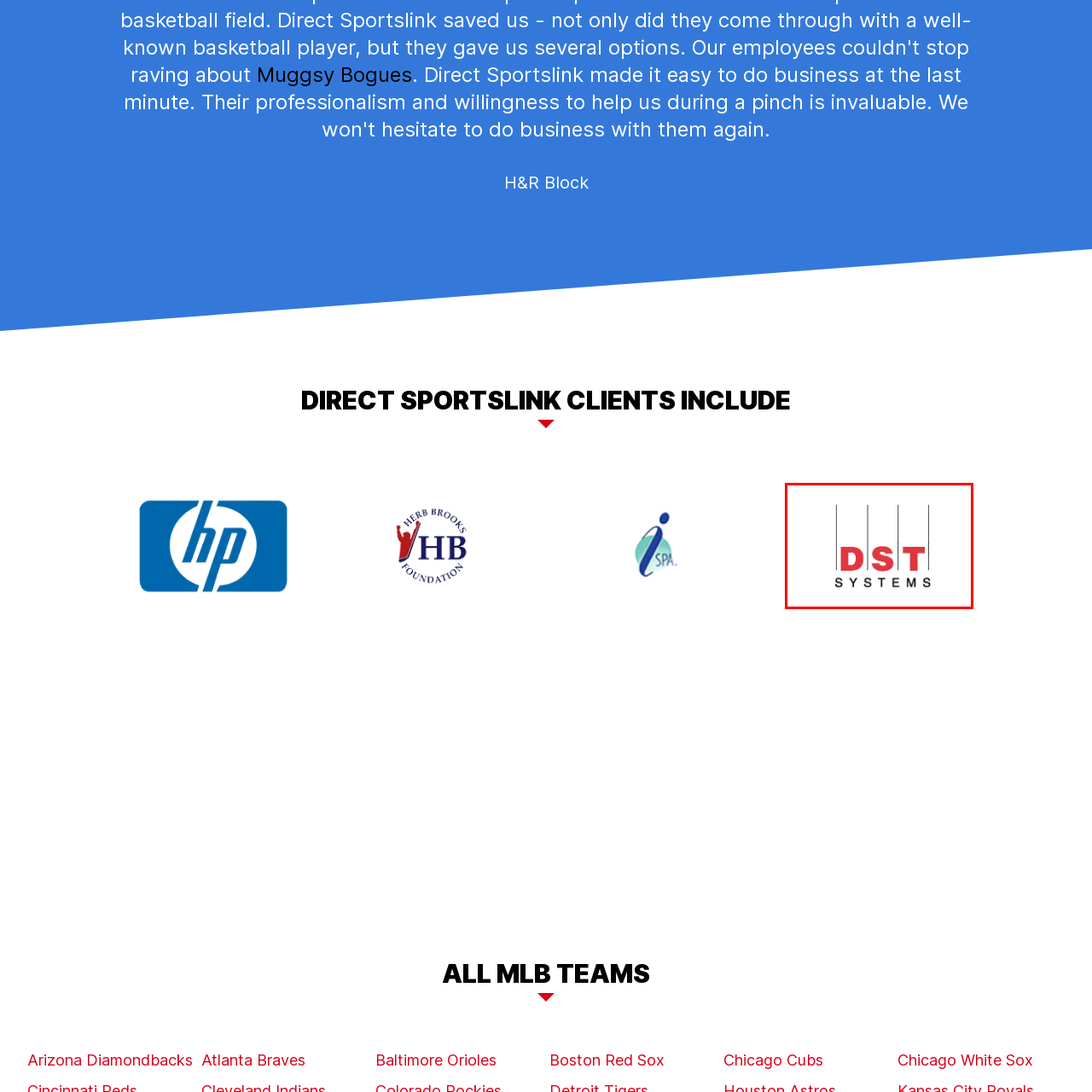Elaborate on the details of the image that is highlighted by the red boundary.

The image displays the logo of DST Systems, a prominent organization known for providing technology solutions and services. The logo features the letters "DST" prominently in bold red, which are stylized in a modern font, accompanied by the word "SYSTEMS" in a more understated black font below. The design is characterized by three vertical lines that add a sense of structure and sophistication, enhancing the visual appeal of the logo. This representation of DST Systems signifies its commitment to innovation and excellence in the technology sector.